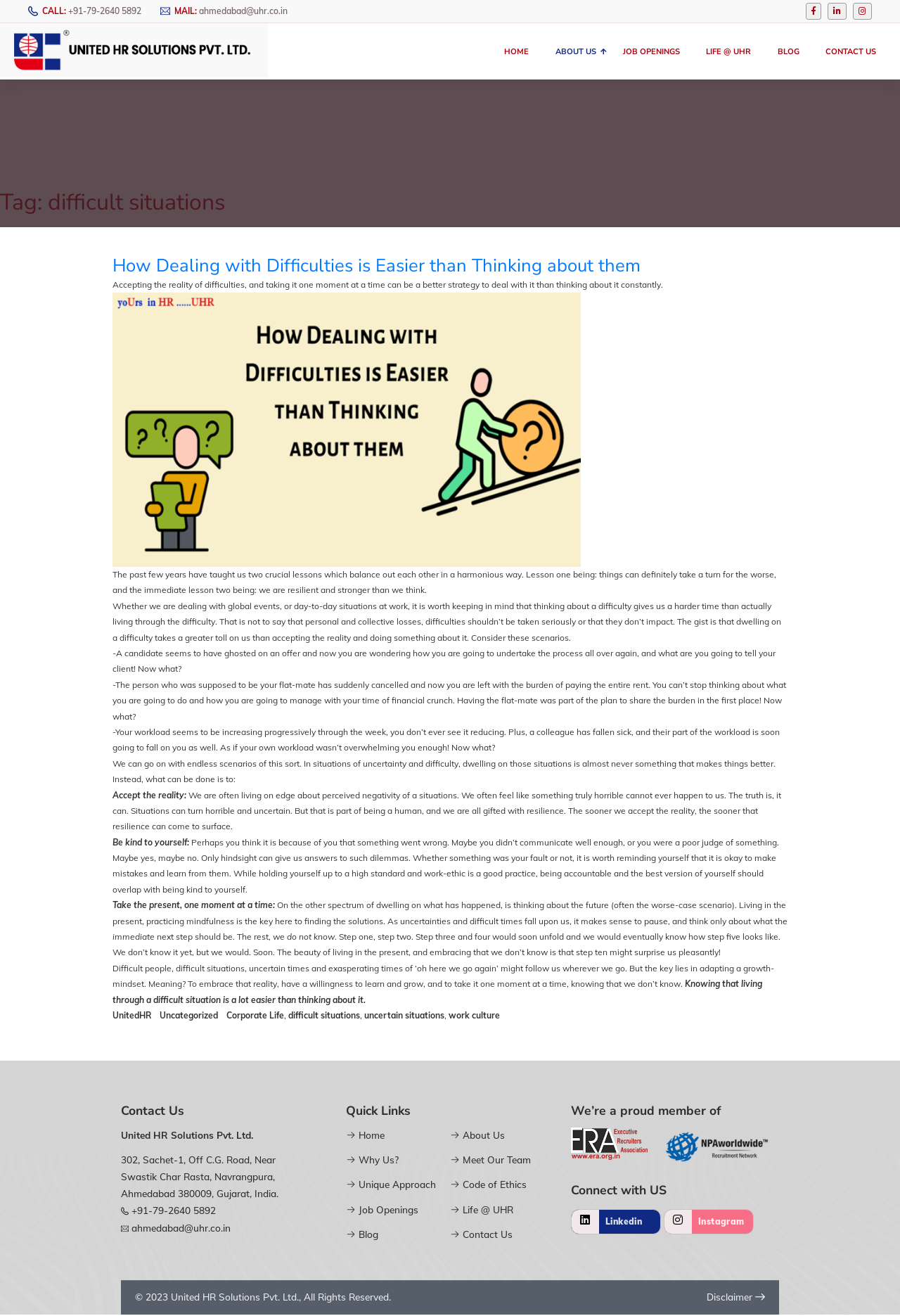Offer a thorough description of the webpage.

The webpage is about United HR Solutions Pvt. Ltd., a placement consultant company. At the top left corner, there is a figure, likely a logo, accompanied by a link. Below the logo, there is a section with contact information, including a phone number and an email address.

On the top right corner, there is a navigation menu with links to "HOME", "ABOUT US", and "JOB OPENINGS". The "JOB OPENINGS" link has a dropdown menu with a link to an article titled "How Dealing with Difficulties is Easier than Thinking about them".

The main content of the webpage is an article about dealing with difficulties. The article is divided into sections, with headings such as "Accept the reality:", "Be kind to yourself:", and "Take the present, one moment at a time:". The article provides advice on how to cope with difficult situations, emphasizing the importance of accepting reality, being kind to oneself, and taking things one step at a time.

At the bottom of the article, there is a section with metadata, including the author's name, categories, and tags. The tags include "Corporate Life", "difficult situations", "uncertain situations", and "work culture".